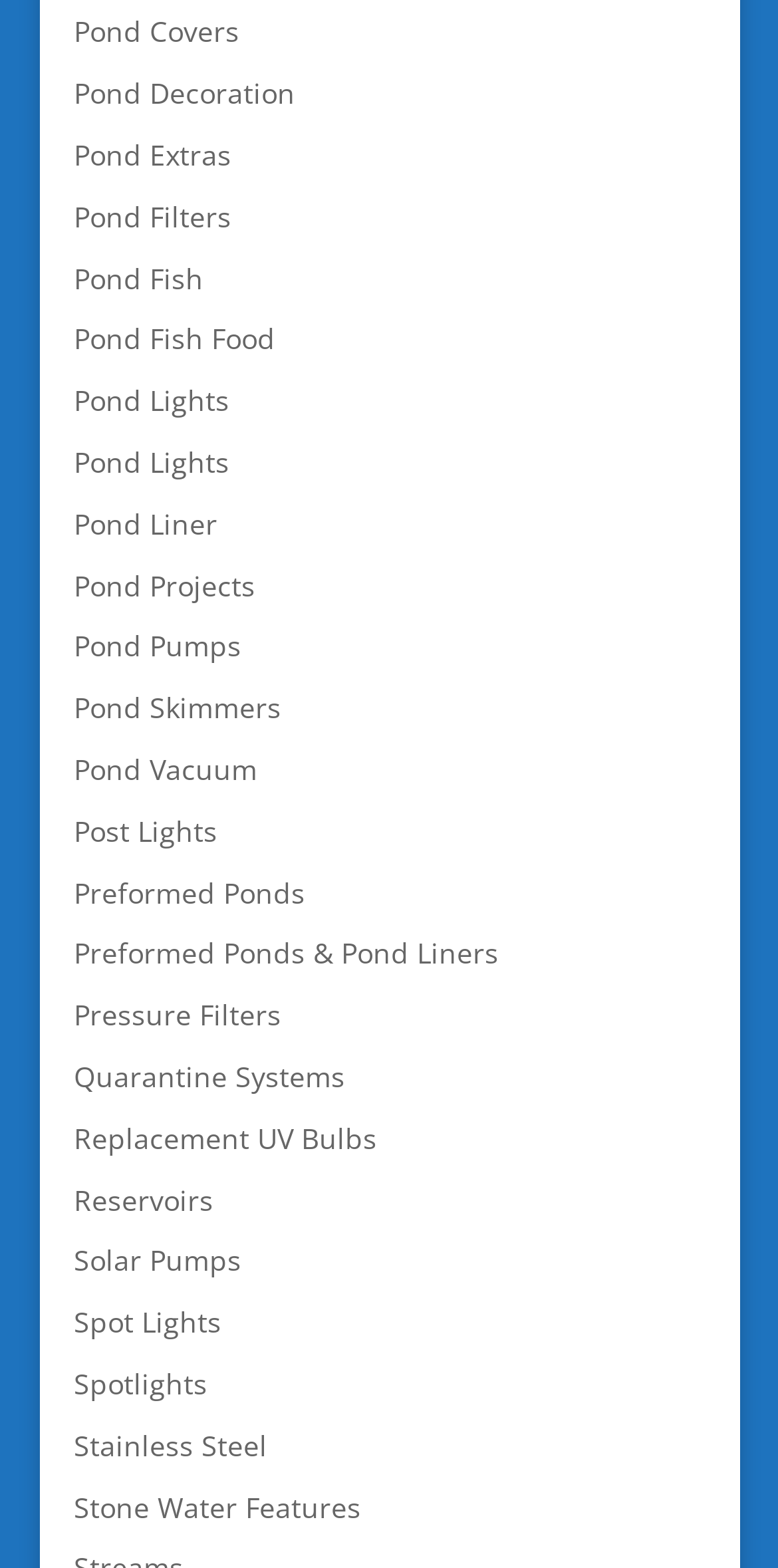Provide a one-word or short-phrase response to the question:
How many types of pond lights are available?

At least two